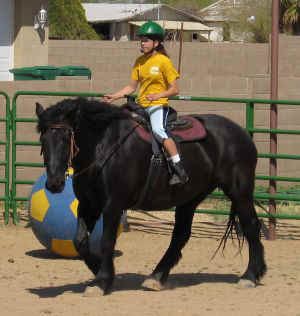Describe every significant element in the image thoroughly.

In this vibrant image, a young rider confidently rides a black pony in a sunny, outdoor setting. The child is wearing a bright yellow shirt and white shorts, complete with a green helmet for safety. The pony is in motion, gracefully walking along a sandy area, near a large blue and yellow spherical ball that adds a playful element to the scene. In the background, a fence delineates the riding area, and a blurred residential structure is visible, indicating a friendly, leisurely atmosphere perfect for equestrian activities. This moment captures the joy of riding and the bond between the child and the pony.